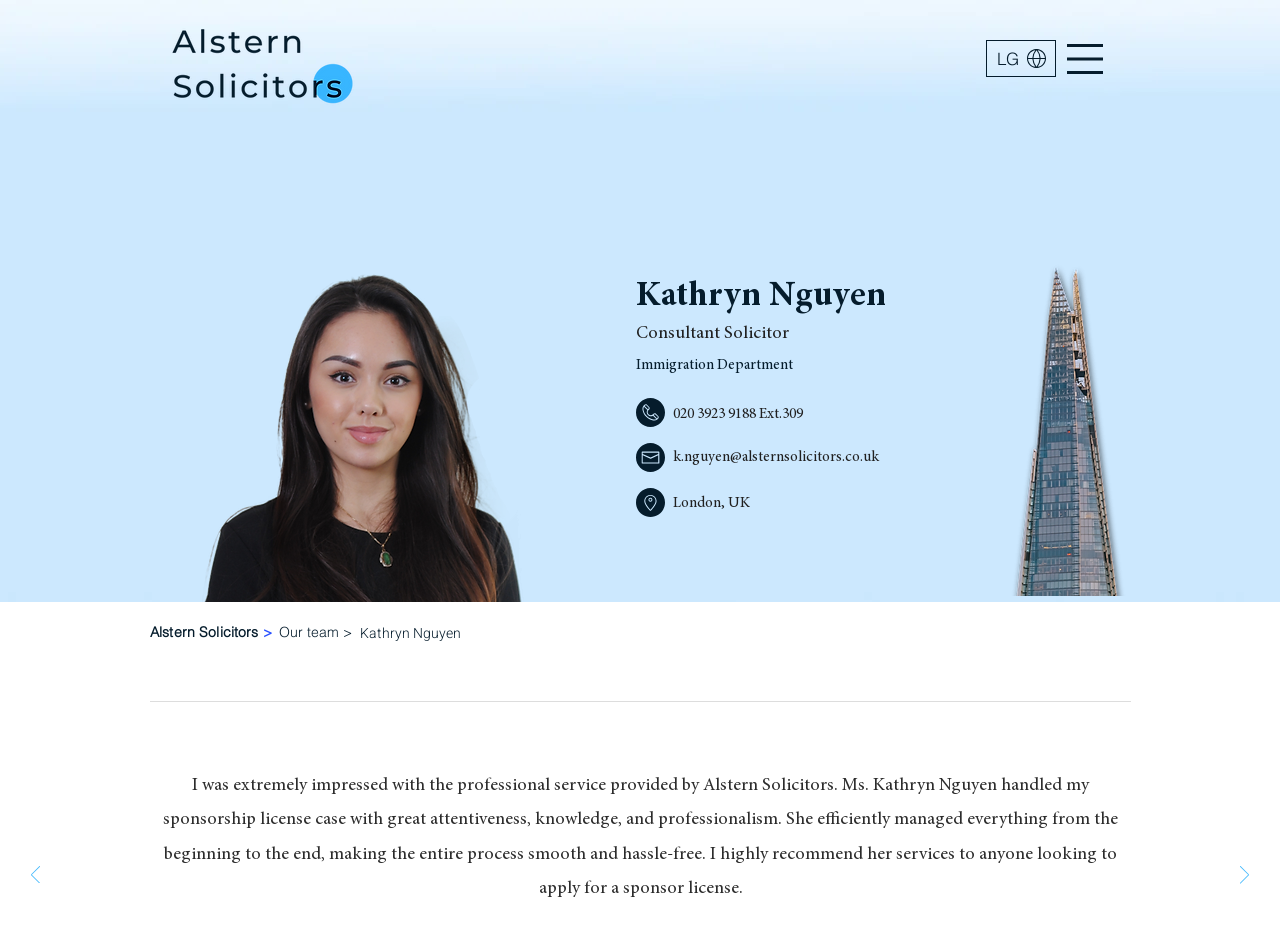What is the location of Kathryn Nguyen?
Can you offer a detailed and complete answer to this question?

I found the answer by looking at the static text element with the text 'London, UK' which is close to the heading element with the text 'Kathryn Nguyen', indicating that it is her location.